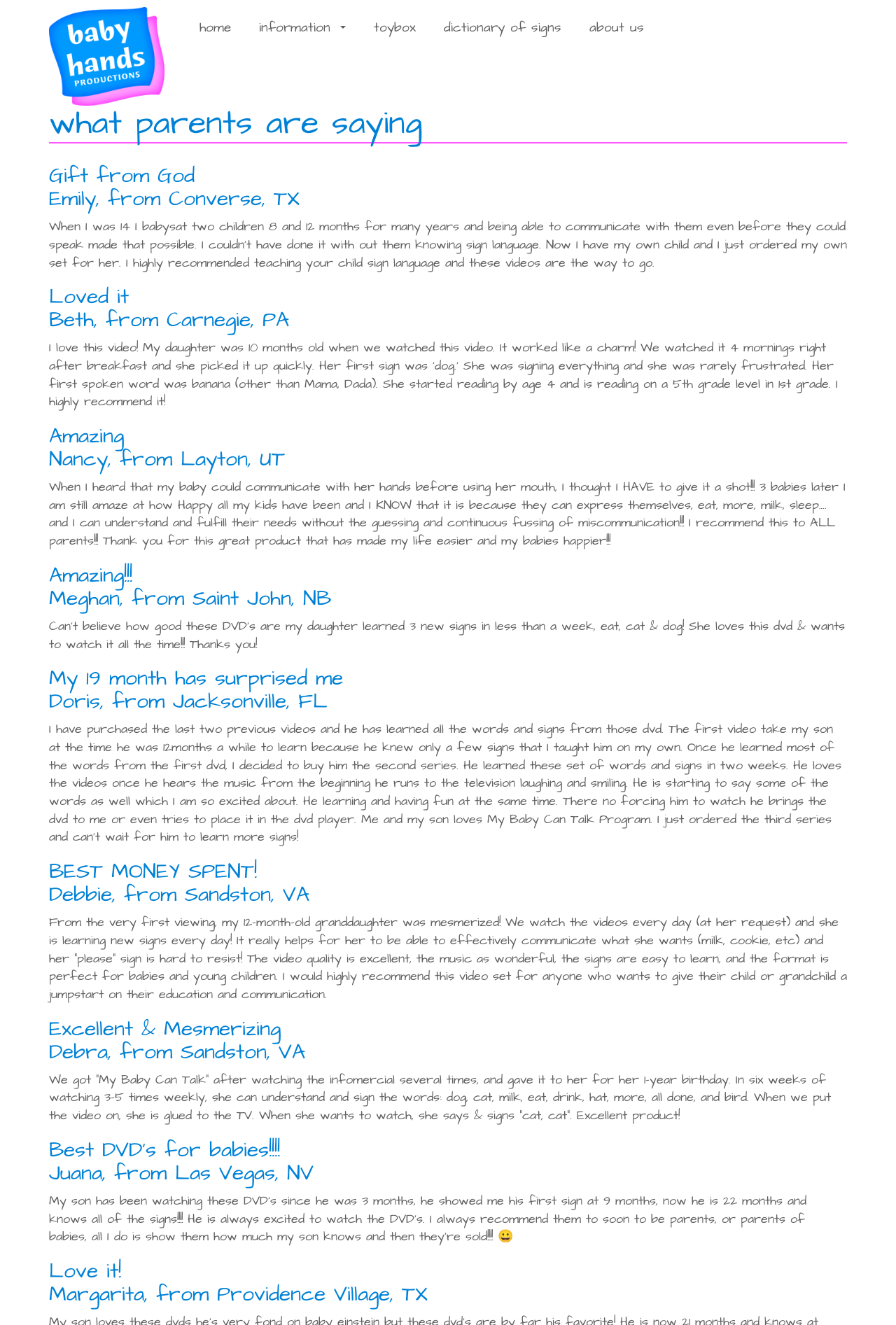Detail the various sections and features present on the webpage.

This webpage is dedicated to showcasing testimonials from parents who have used Baby Hands Productions, Inc.'s products. At the top of the page, there is a navigation menu with links to "home", "information", "toybox", "dictionary of signs", and "about us". Below the navigation menu, there is a header section with the title "what parents are saying" and an image of the company's logo.

The main content of the page is divided into several sections, each featuring a testimonial from a parent. There are 10 testimonials in total, each with a heading that includes the parent's name and location. The testimonials are presented in a vertical list, with each one positioned below the previous one.

Each testimonial consists of a heading and a block of text that describes the parent's experience with Baby Hands Productions, Inc.'s products. The text blocks vary in length, but they all describe how the products have helped their children learn sign language and communicate more effectively.

The overall layout of the page is clean and easy to read, with clear headings and concise text. The use of images is minimal, with only the company logo appearing at the top of the page. The focus is on the testimonials, which are presented in a clear and easy-to-read format.